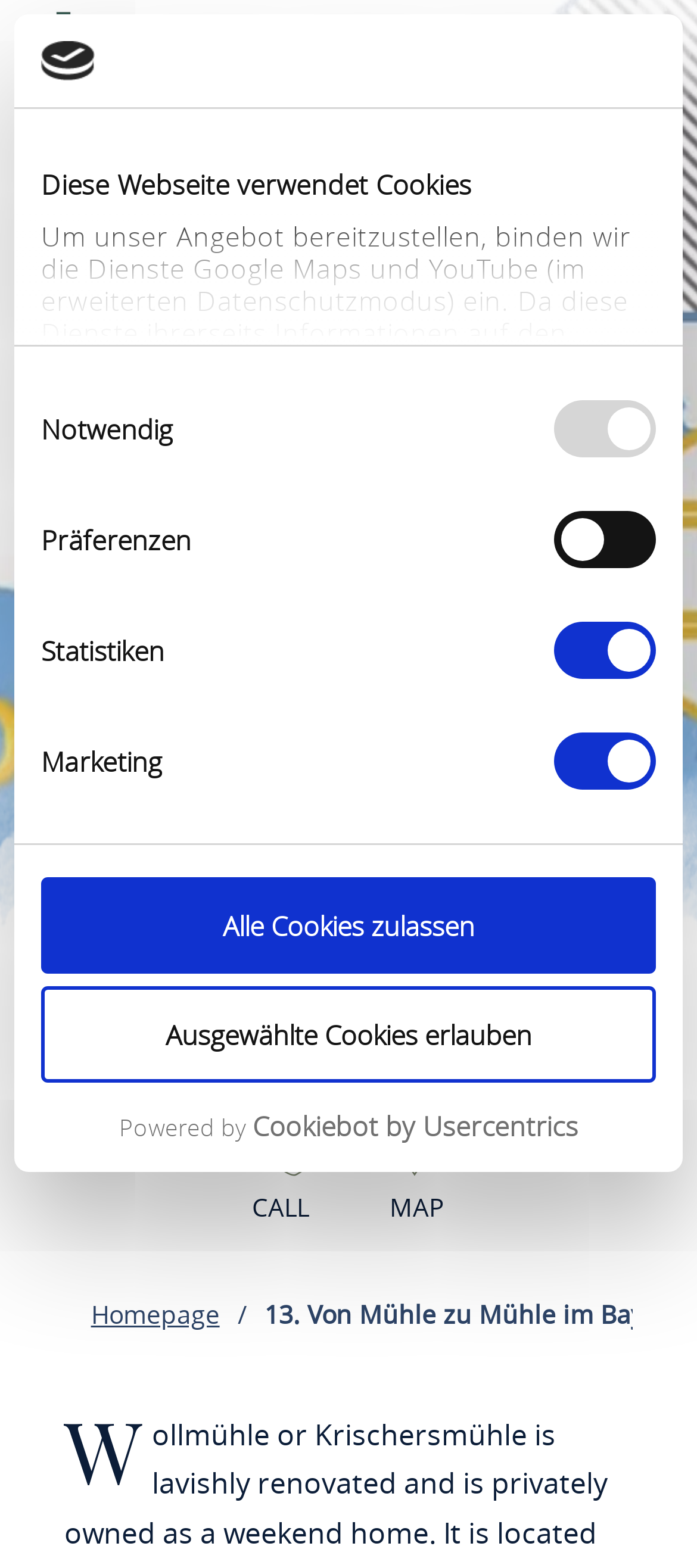Based on the element description parent_node: MENU, identify the bounding box of the UI element in the given webpage screenshot. The coordinates should be in the format (top-left x, top-left y, bottom-right x, bottom-right y) and must be between 0 and 1.

[0.054, 0.0, 0.451, 0.16]